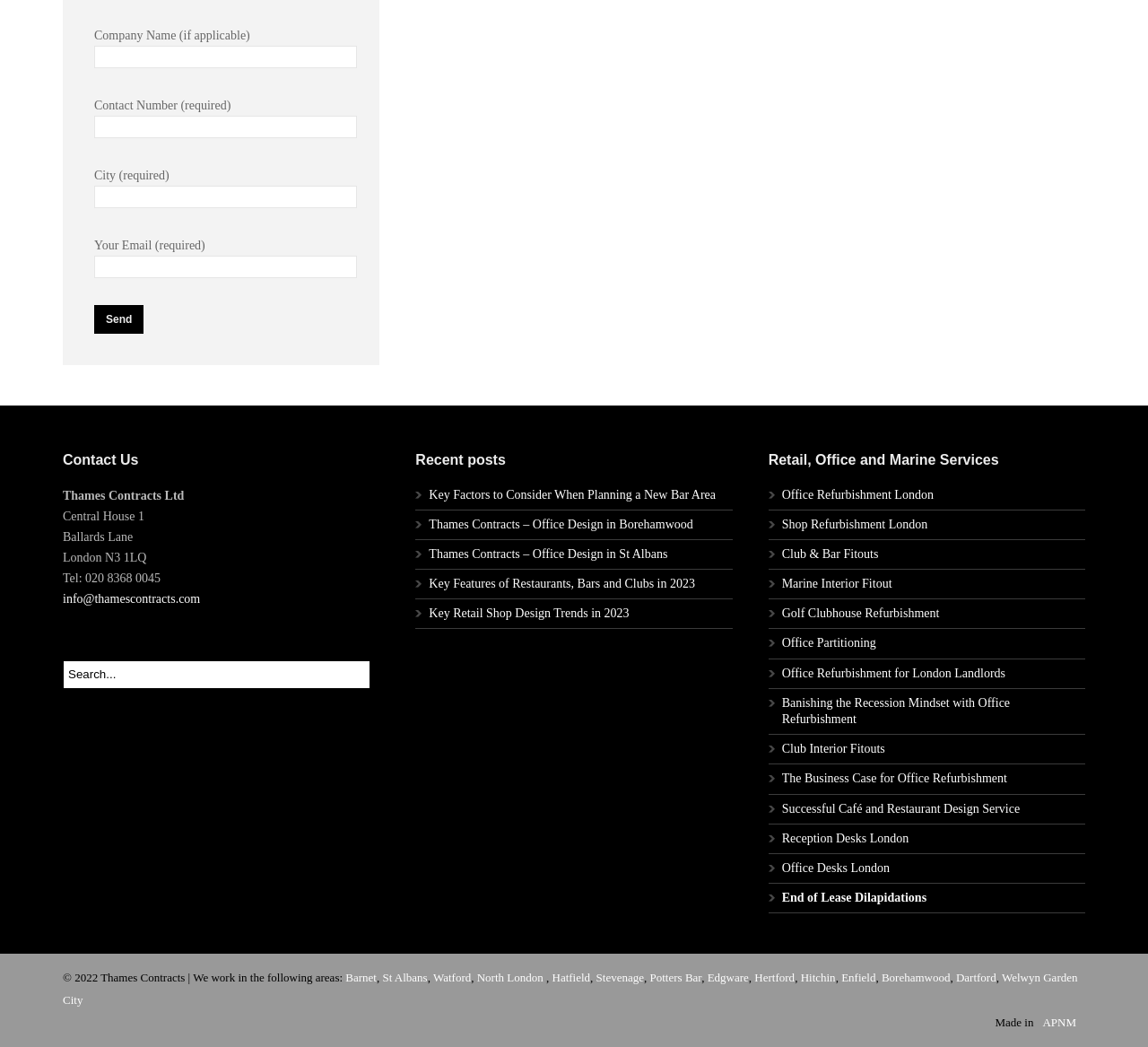Find the bounding box coordinates for the UI element whose description is: "Barnet". The coordinates should be four float numbers between 0 and 1, in the format [left, top, right, bottom].

[0.301, 0.927, 0.328, 0.94]